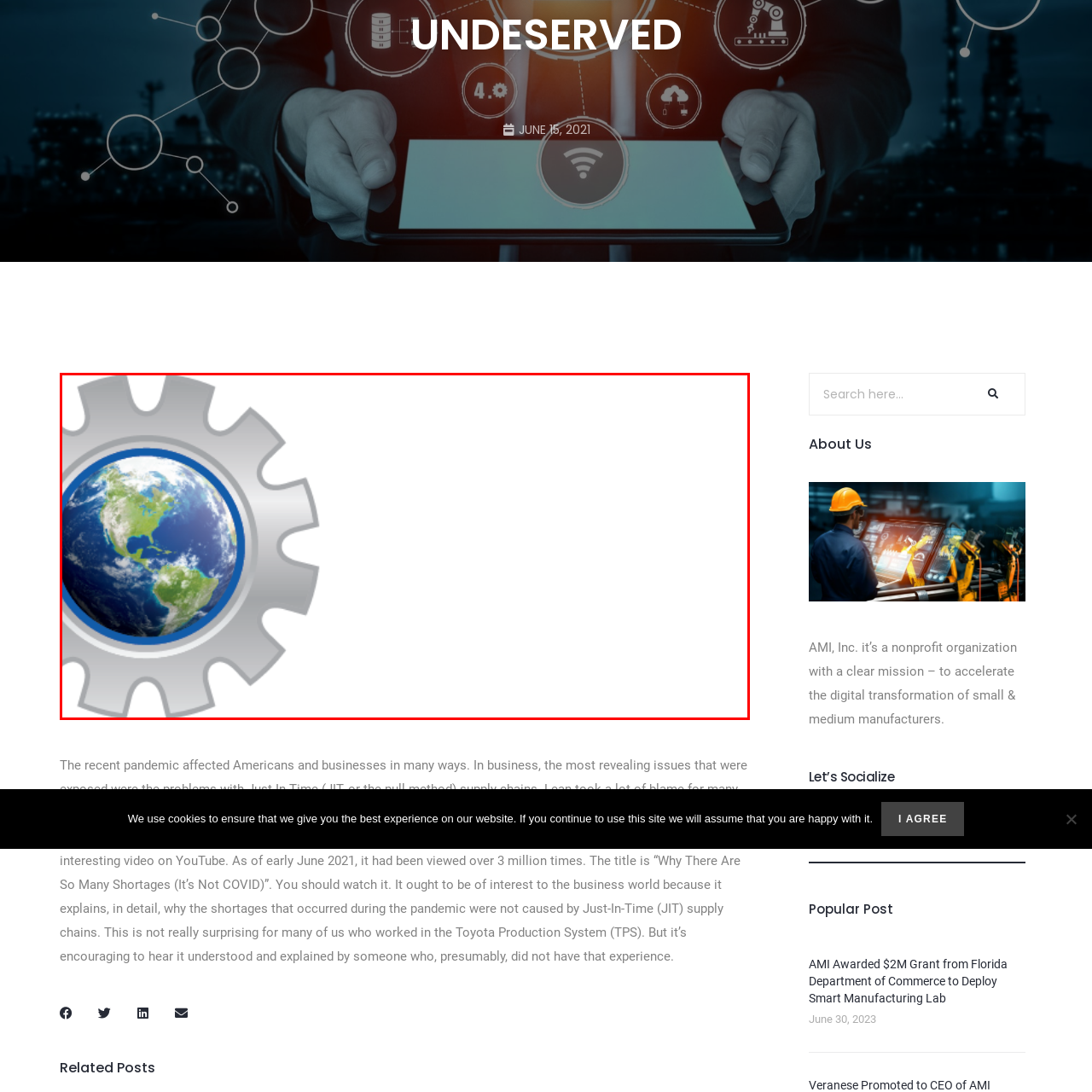View the image within the red box and answer the following question with a concise word or phrase:
What does the gear element in the logo represent?

Innovation and manufacturing excellence